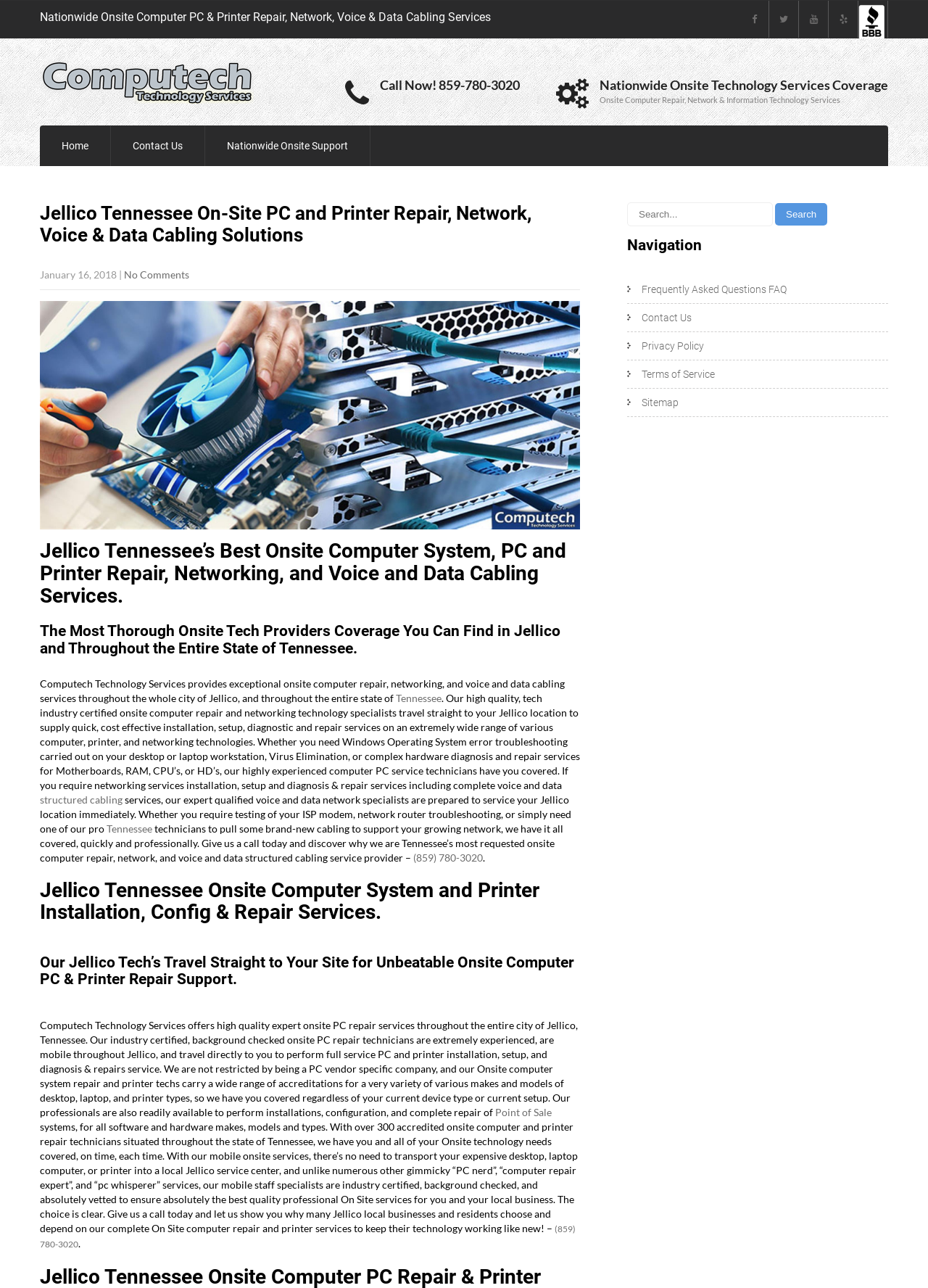Provide the bounding box coordinates of the area you need to click to execute the following instruction: "Search".

[0.835, 0.158, 0.892, 0.175]